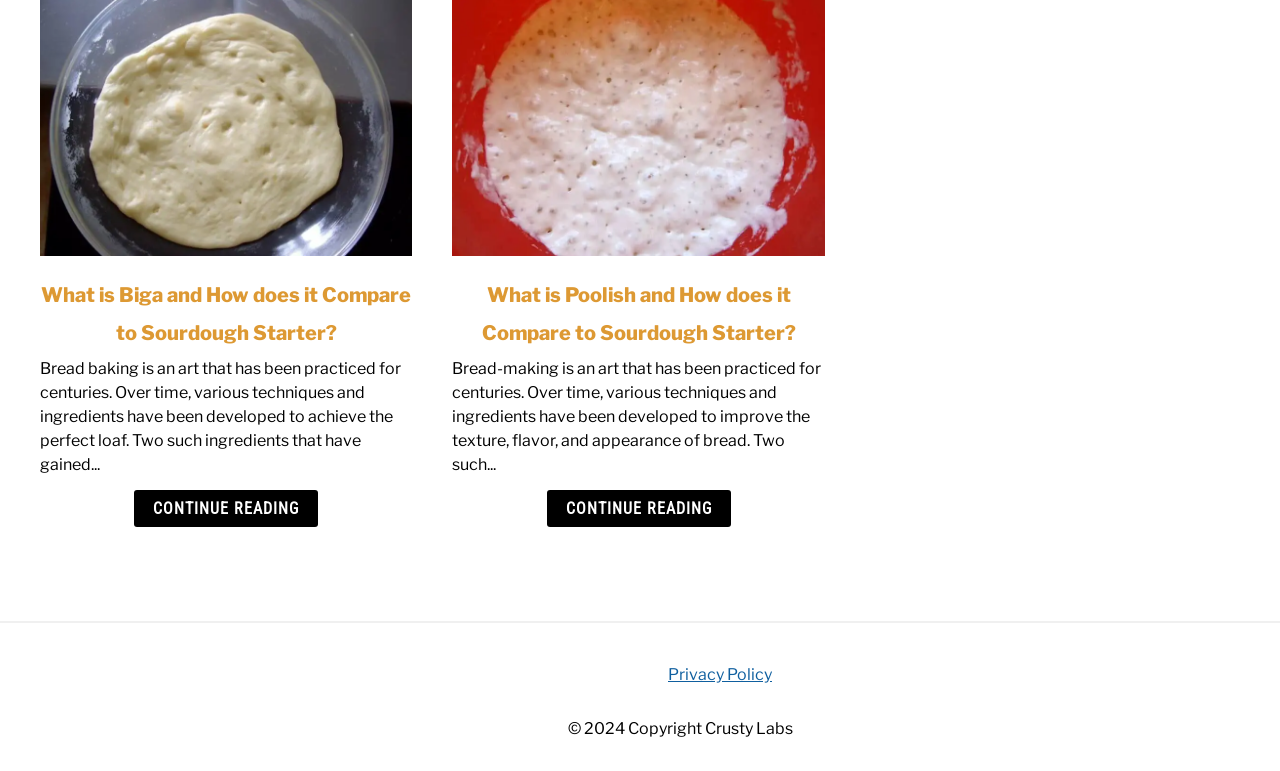What is the position of the 'Privacy Policy' link?
Refer to the image and provide a one-word or short phrase answer.

Bottom center